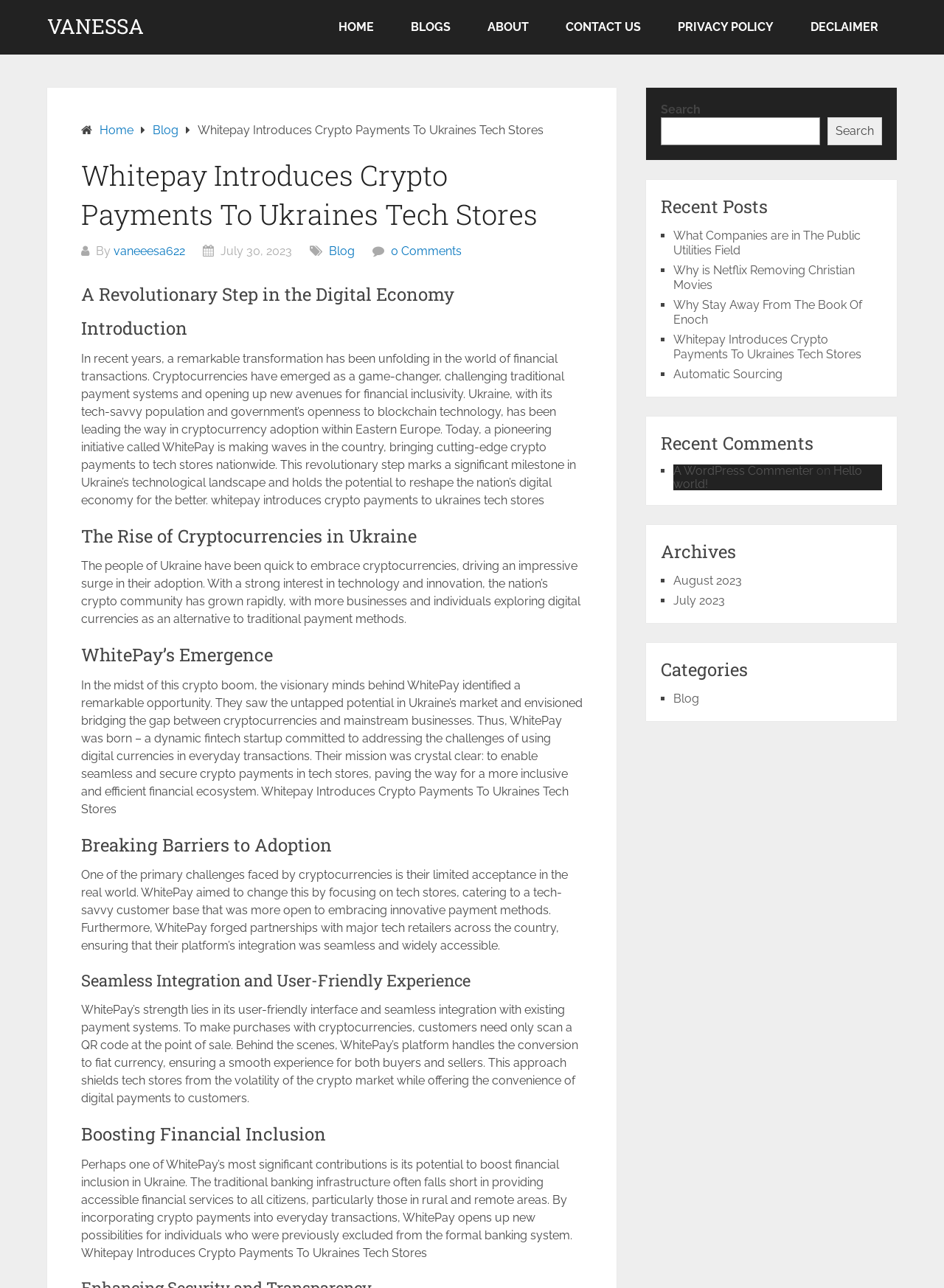Identify the first-level heading on the webpage and generate its text content.

Whitepay Introduces Crypto Payments To Ukraines Tech Stores